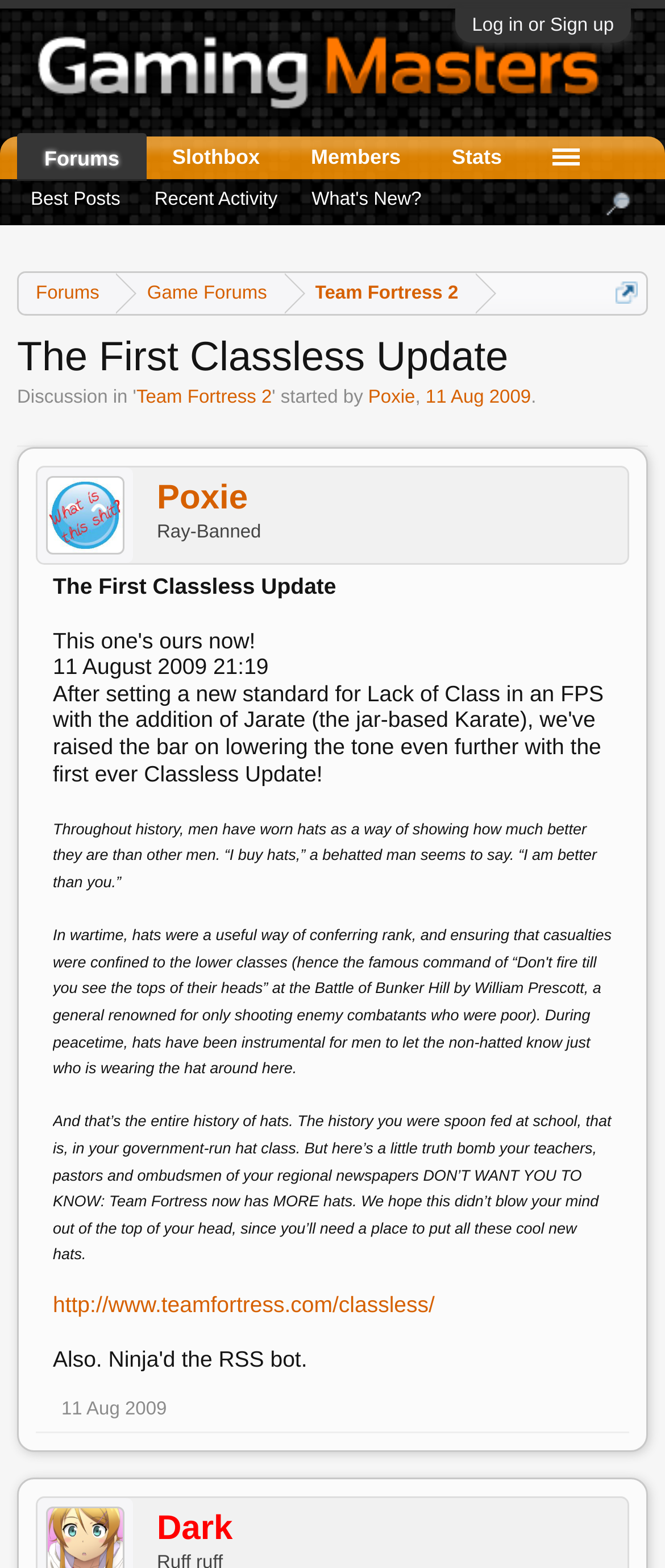Using a single word or phrase, answer the following question: 
What is the name of the website?

Gaming Masters